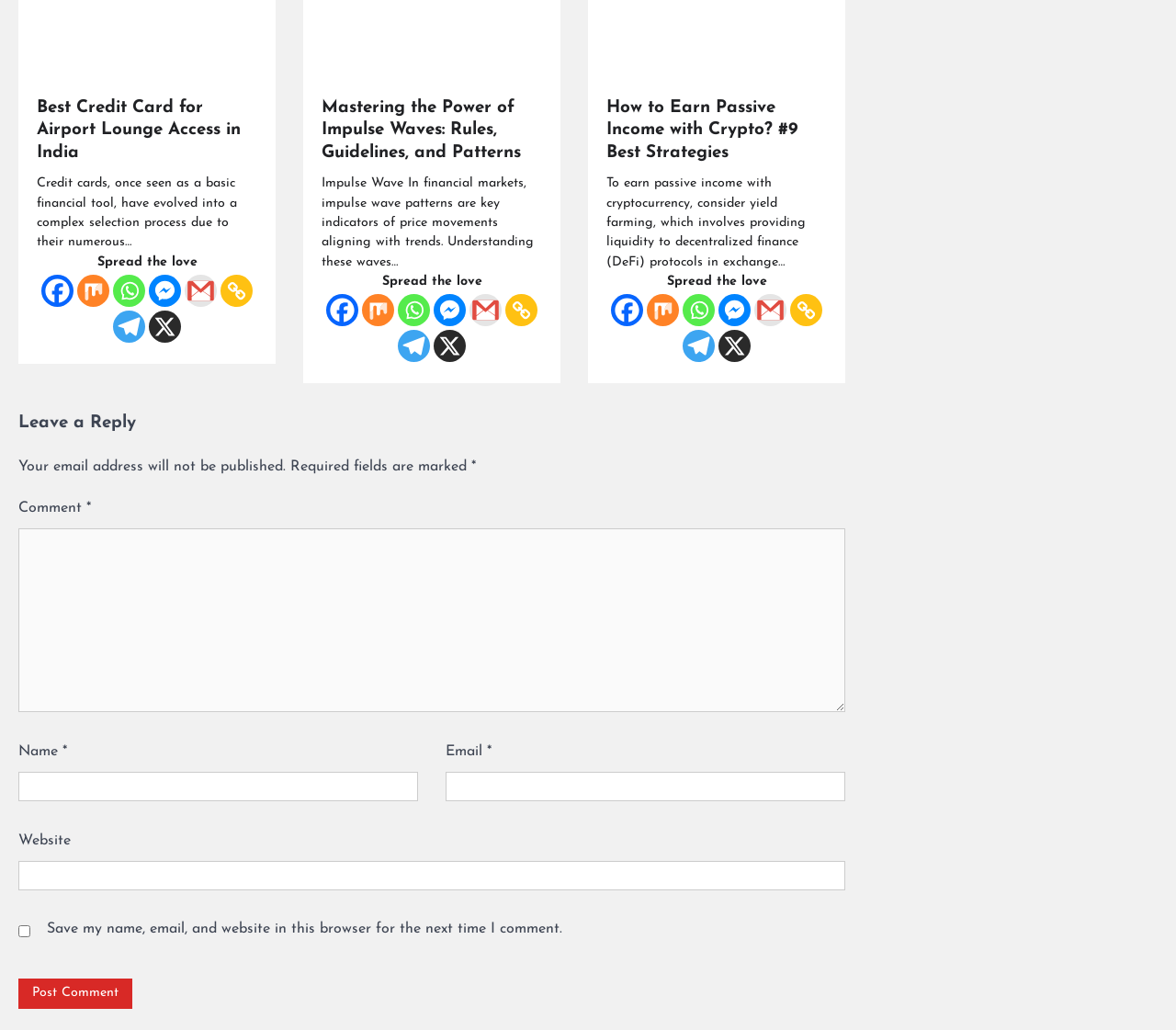Provide a brief response to the question using a single word or phrase: 
What is the purpose of the comment section?

To leave a reply